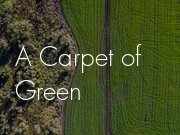Elaborate on the elements present in the image.

The image titled "A Carpet of Green" showcases a stunning aerial view of lush green fields, accentuated by delicate patterns formed by pathways or furrows cutting through the vibrant landscape. The rich hues of green convey a sense of tranquility and abundance, reminiscent of fertile farmland or a well-maintained meadow. This captivating visual invites viewers to appreciate the beauty of nature in its most vibrant form, evoking a feeling of serenity and connection to the earth.